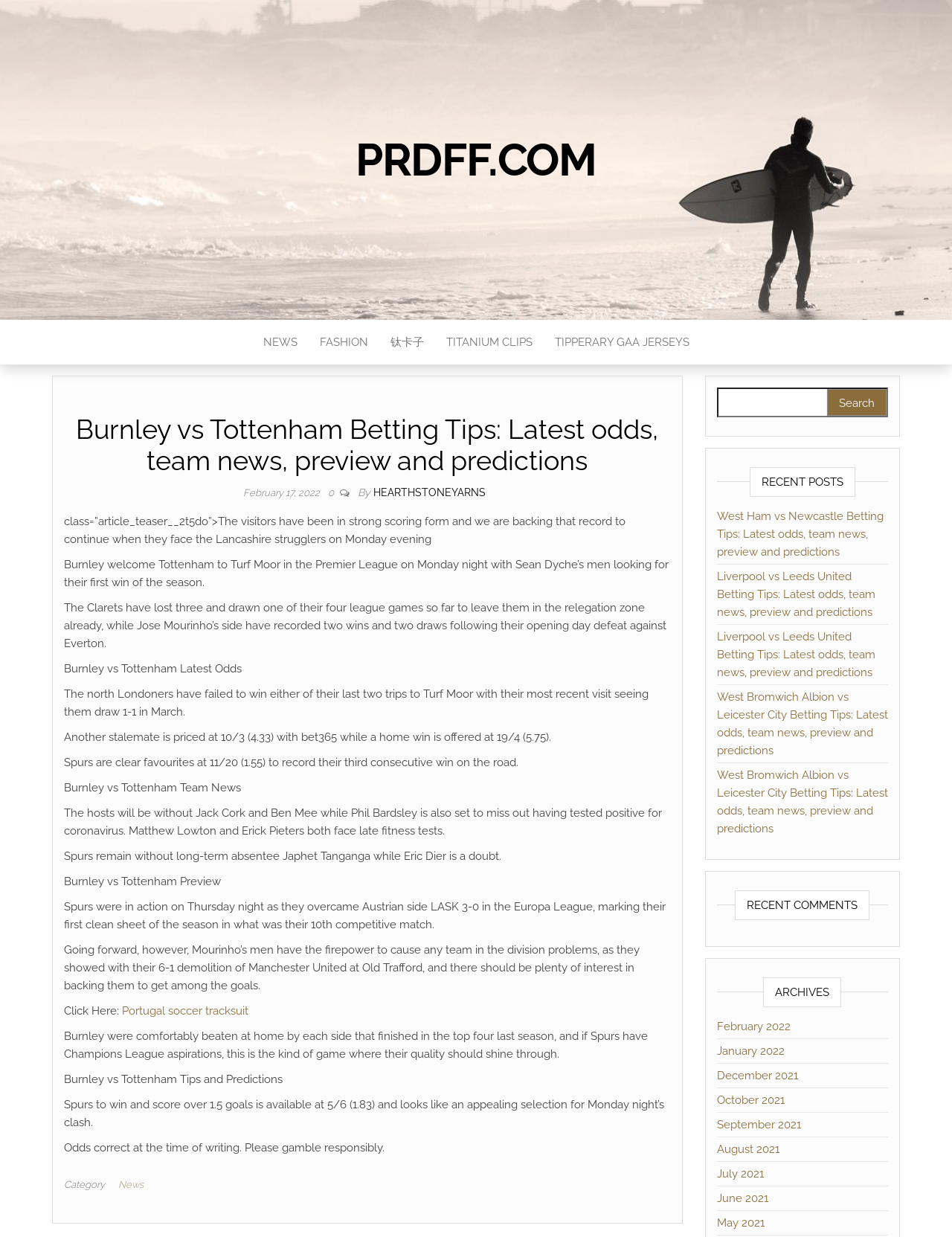Show me the bounding box coordinates of the clickable region to achieve the task as per the instruction: "Click on the 'NEWS' link".

[0.264, 0.259, 0.324, 0.295]